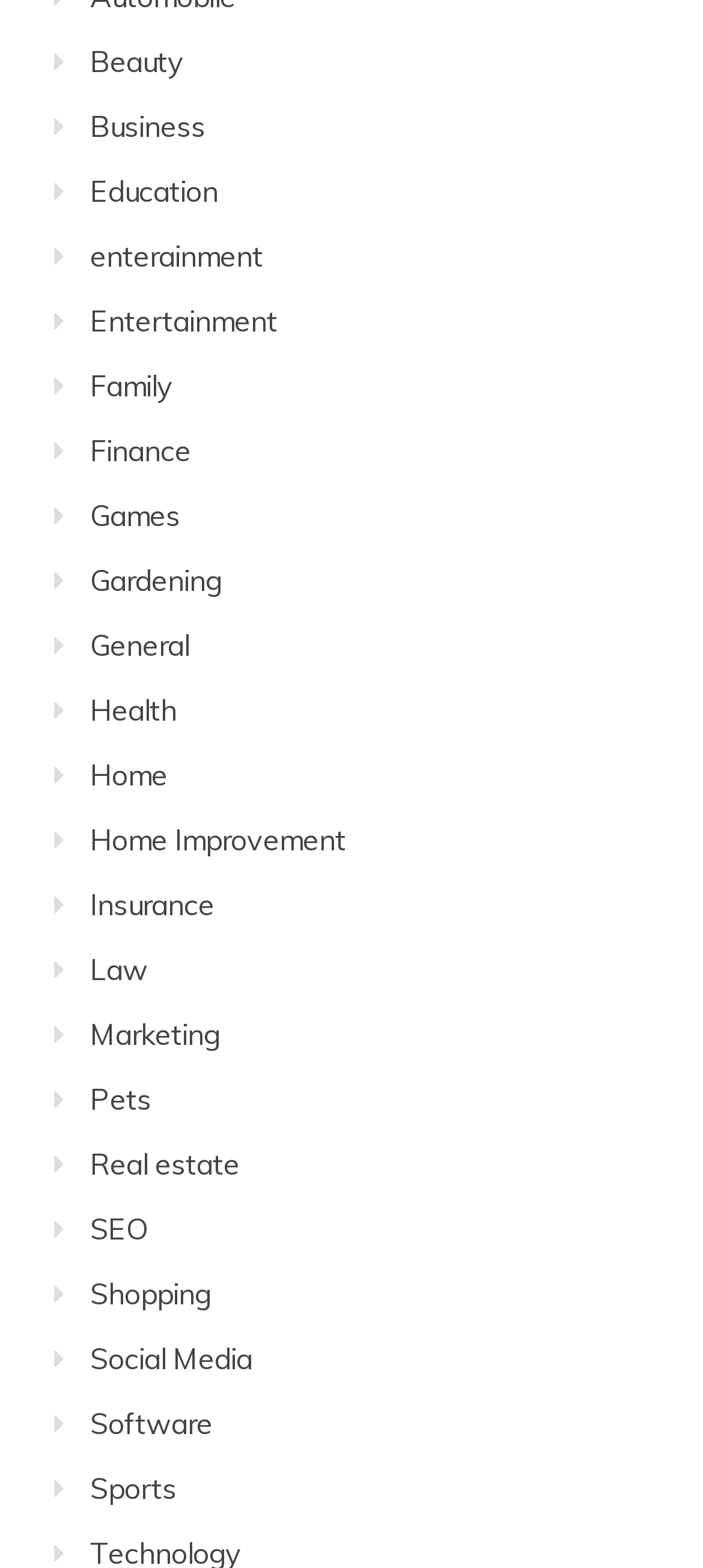How many categories are available? Observe the screenshot and provide a one-word or short phrase answer.

23